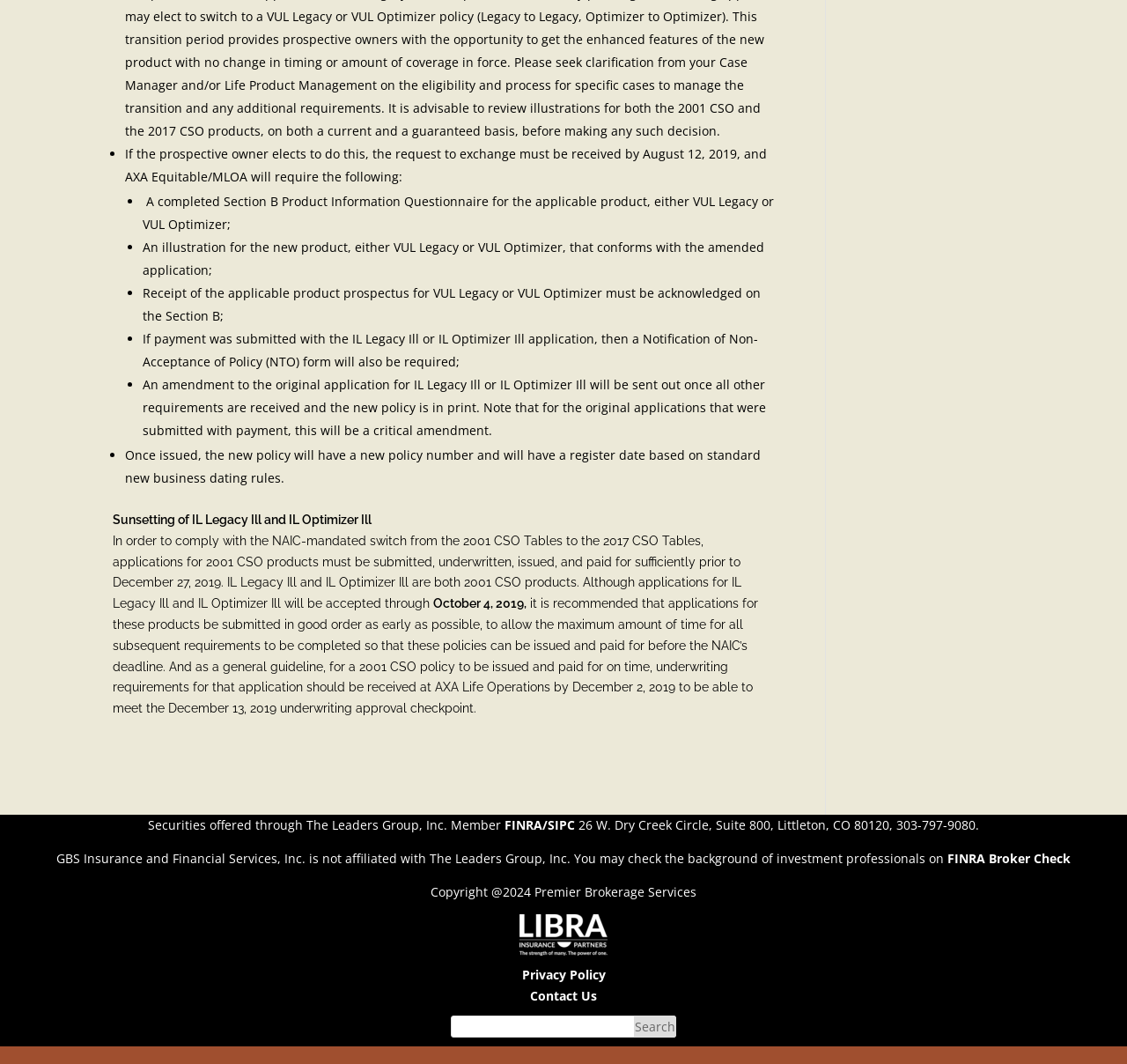Please answer the following question using a single word or phrase: 
What is required to be acknowledged on the Section B?

Receipt of the applicable product prospectus